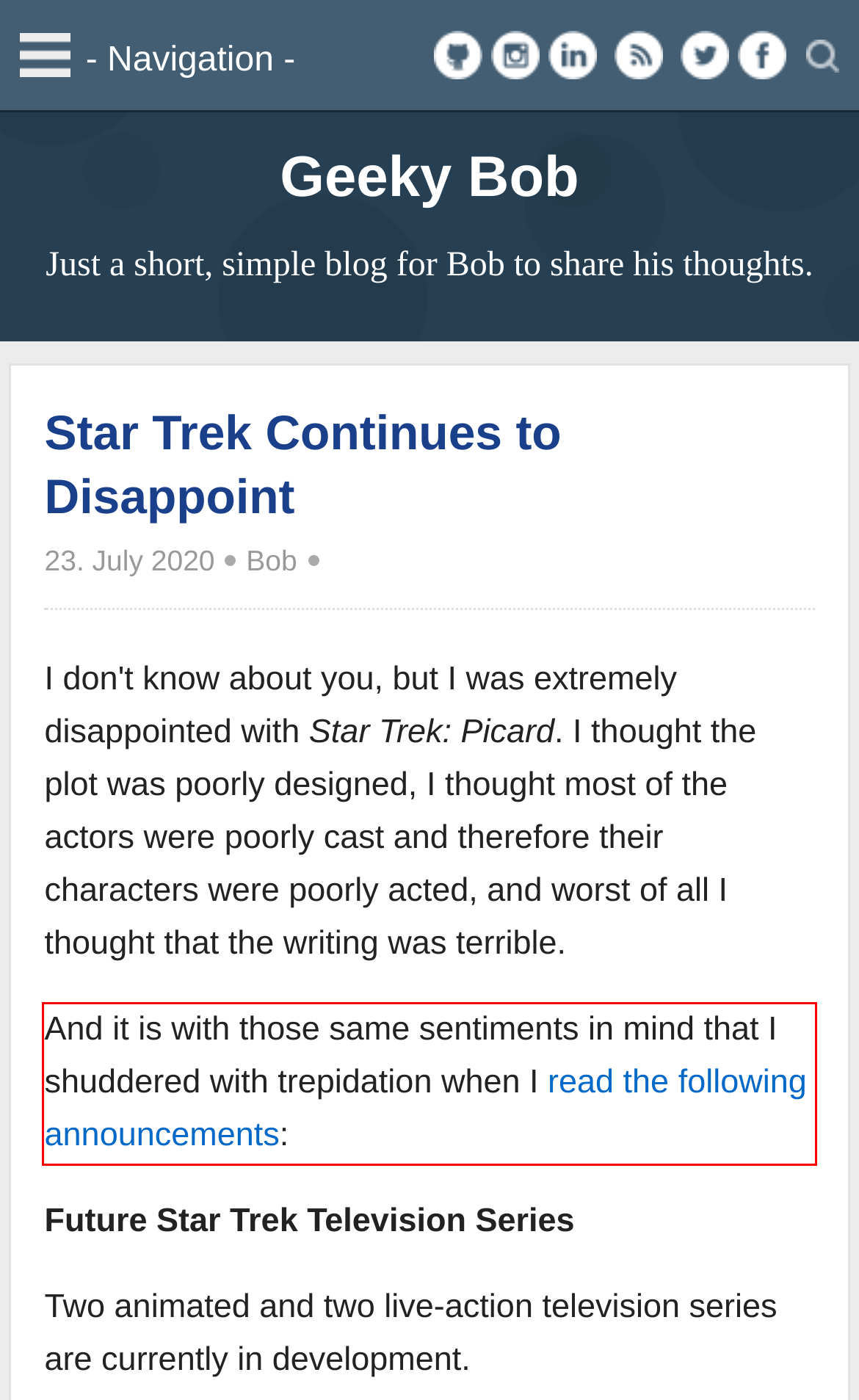Examine the webpage screenshot and use OCR to recognize and output the text within the red bounding box.

And it is with those same sentiments in mind that I shuddered with trepidation when I read the following announcements: